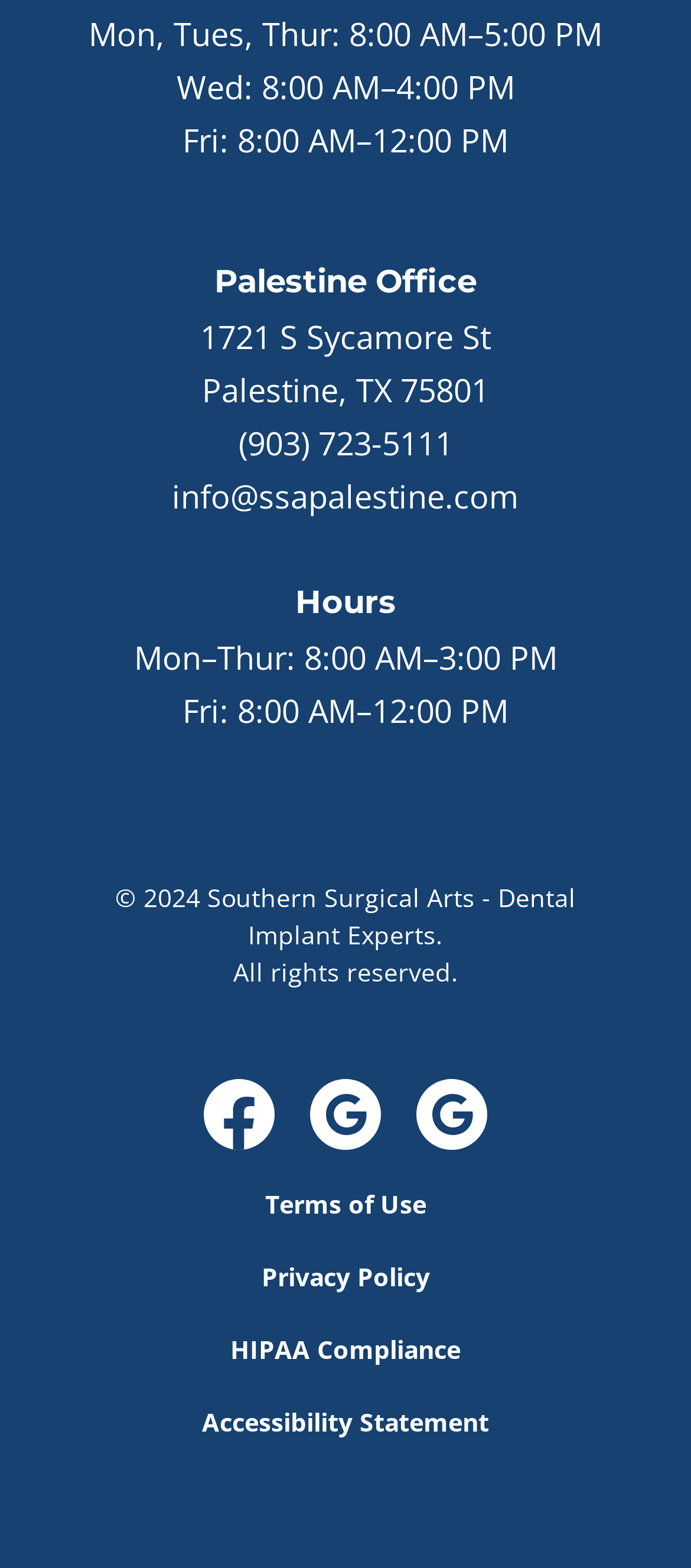Respond to the question with just a single word or phrase: 
What year is the copyright?

2024